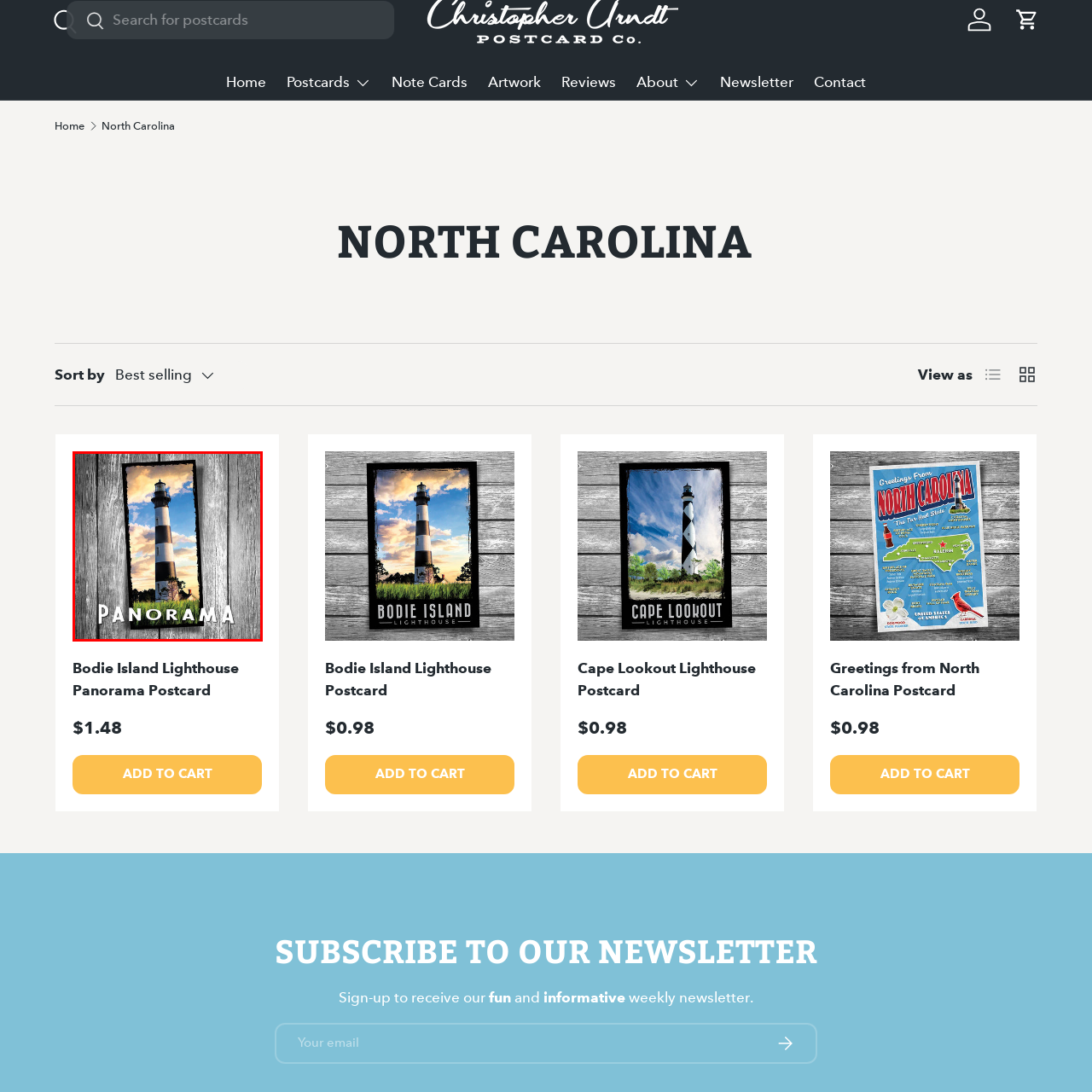Focus on the area highlighted by the red bounding box and give a thorough response to the following question, drawing from the image: What surrounds the lighthouse?

According to the caption, the lighthouse is surrounded by lush grass, which enhances its picturesque appeal and adds to the overall natural beauty of the scene.